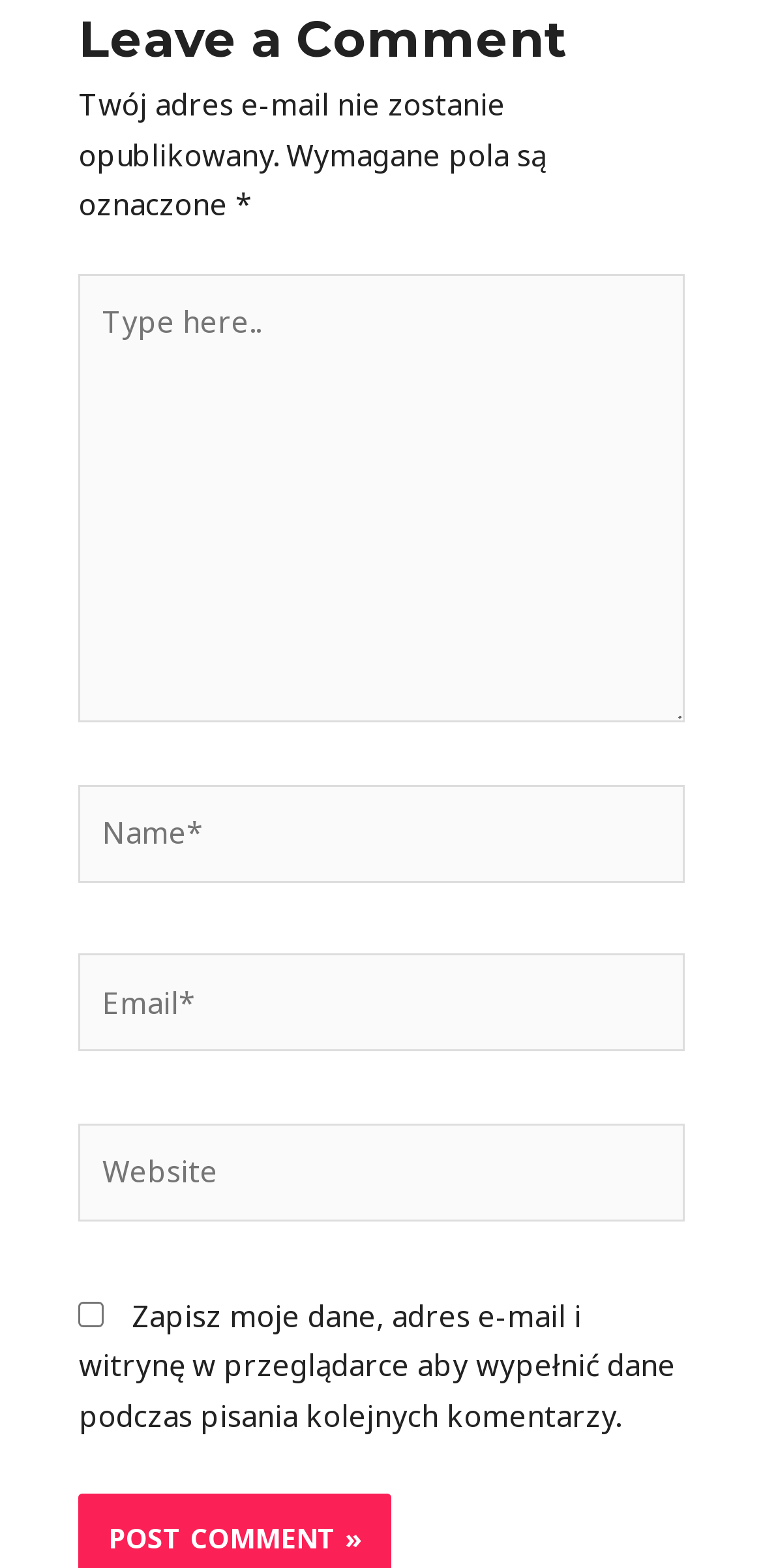Use a single word or phrase to respond to the question:
What is the label of the last text field?

Website